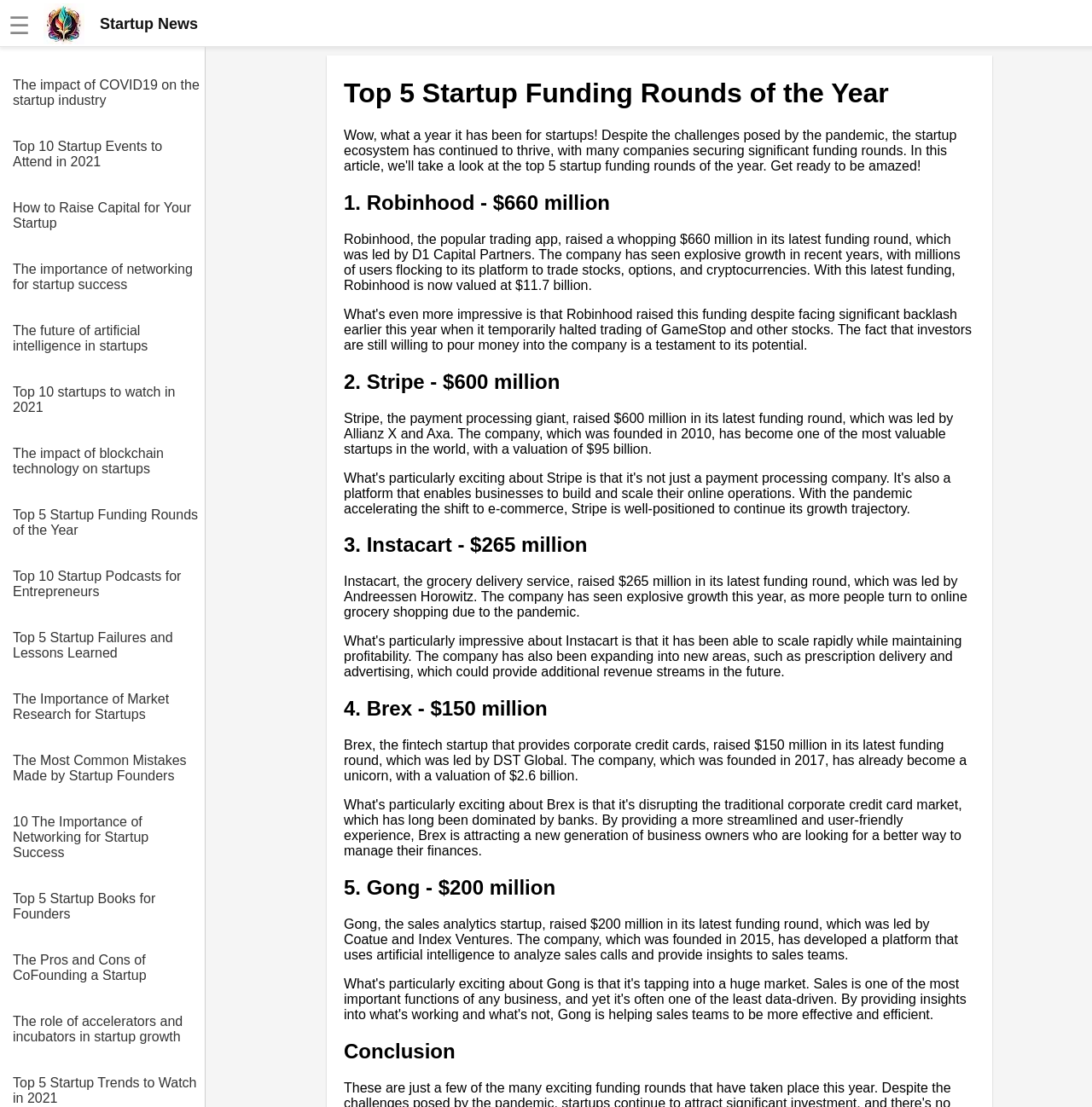Explain in detail what is displayed on the webpage.

The webpage is about the top 5 startup funding rounds of the year. At the top left corner, there is a navigation menu icon ☰. Next to it, there is a logo of "Startup News" with a link to the website. Below the logo, there are 14 links to various startup-related articles, including "The impact of COVID19 on the startup industry", "Top 10 Startup Events to Attend in 2021", and "The future of artificial intelligence in startups".

The main content of the webpage is divided into sections, each describing a startup funding round. There are five sections, each with a heading indicating the ranking and the startup's name, followed by a brief description of the funding round. The sections are arranged from top to bottom, with the first section describing Robinhood's $660 million funding round, followed by sections on Stripe's $600 million funding round, Instacart's $265 million funding round, Brex's $150 million funding round, and Gong's $200 million funding round.

Each section has a heading with the ranking and startup name, and a brief description of the funding round, including the amount raised, the lead investors, and a brief overview of the startup's business and valuation. The descriptions are arranged in a single column, with each section below the previous one. At the very bottom of the page, there is a conclusion section.